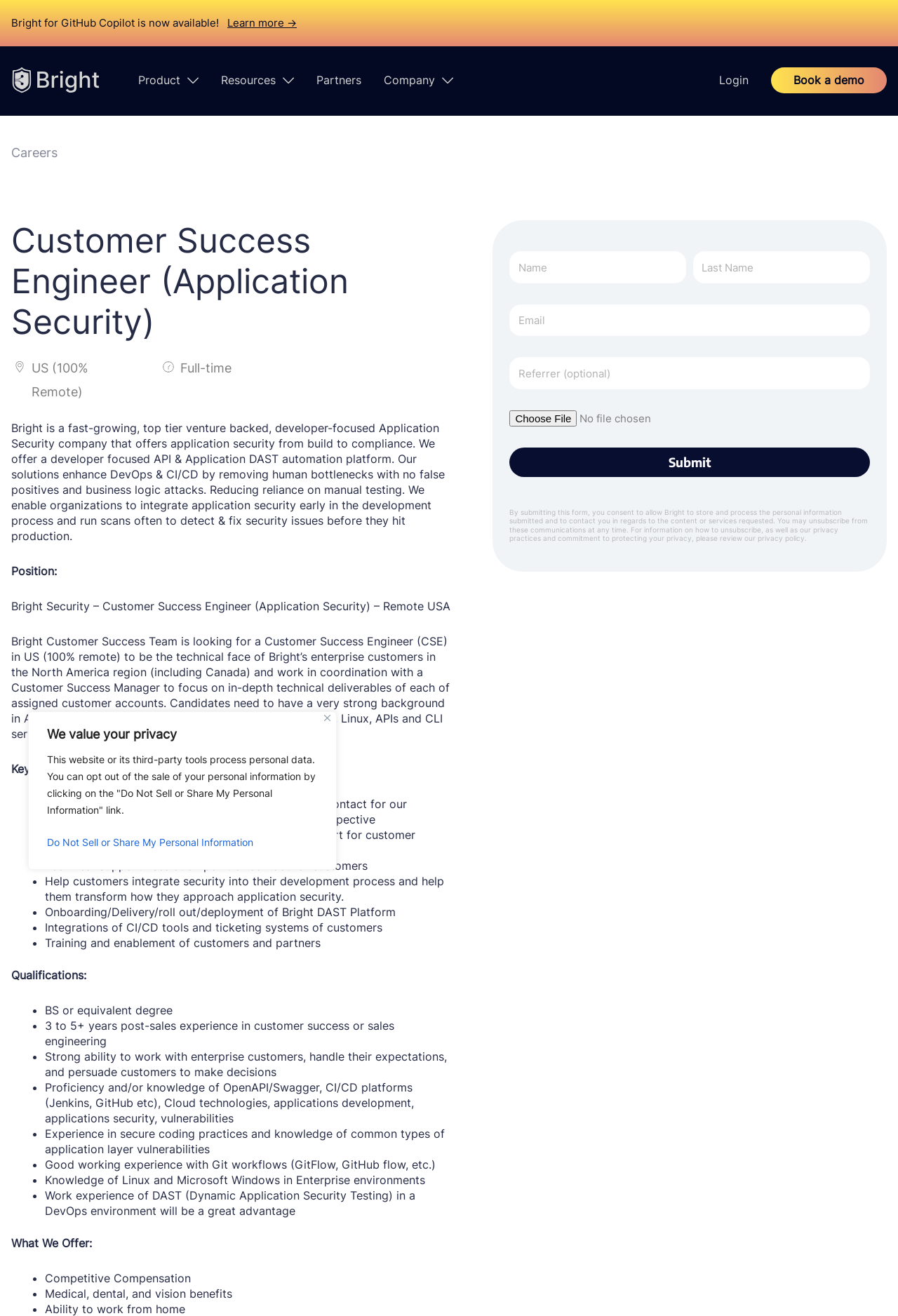Respond with a single word or short phrase to the following question: 
What is the location of the job?

US (100% remote)